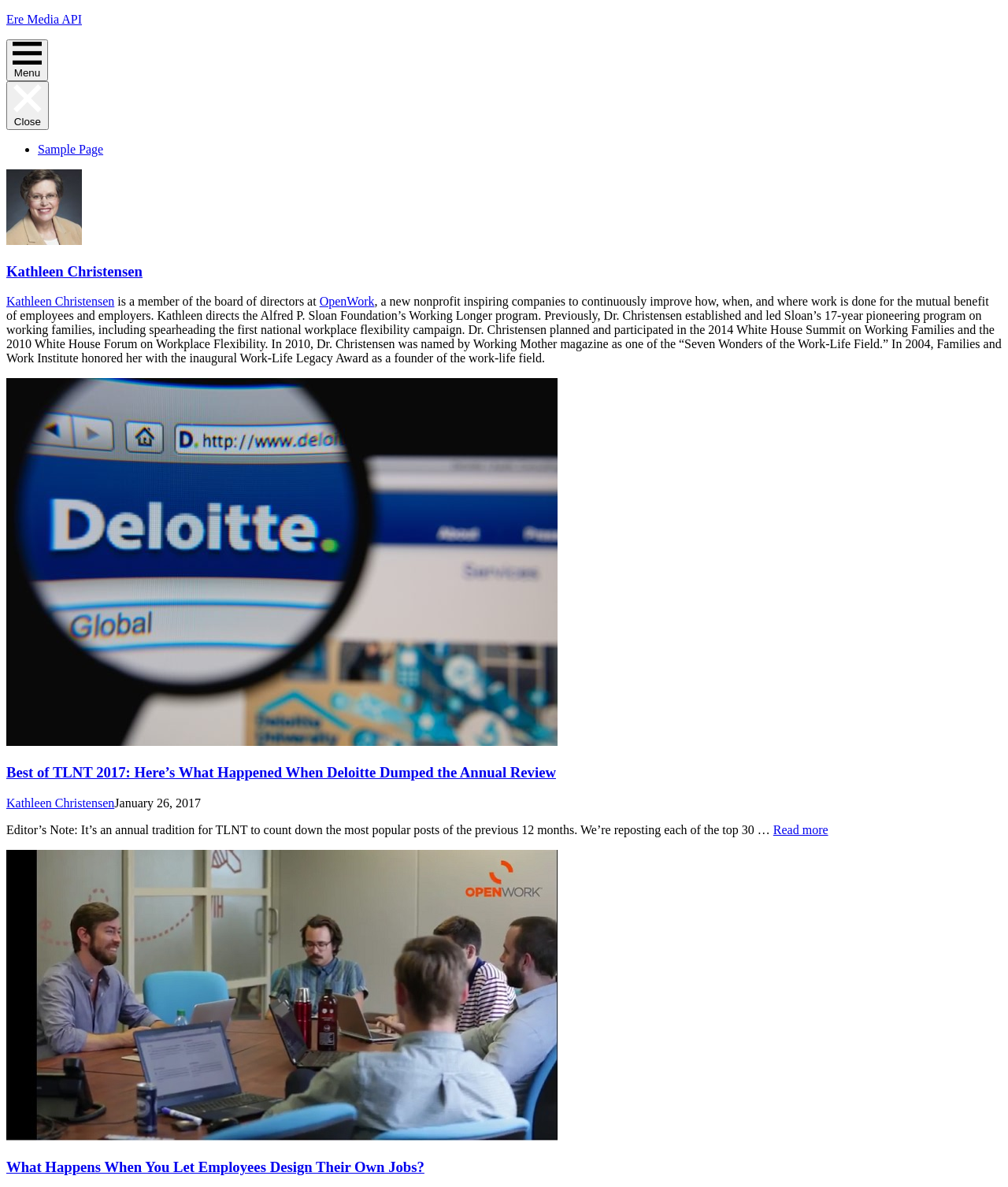Provide the bounding box coordinates for the area that should be clicked to complete the instruction: "Visit the 'Sample Page'".

[0.038, 0.12, 0.102, 0.131]